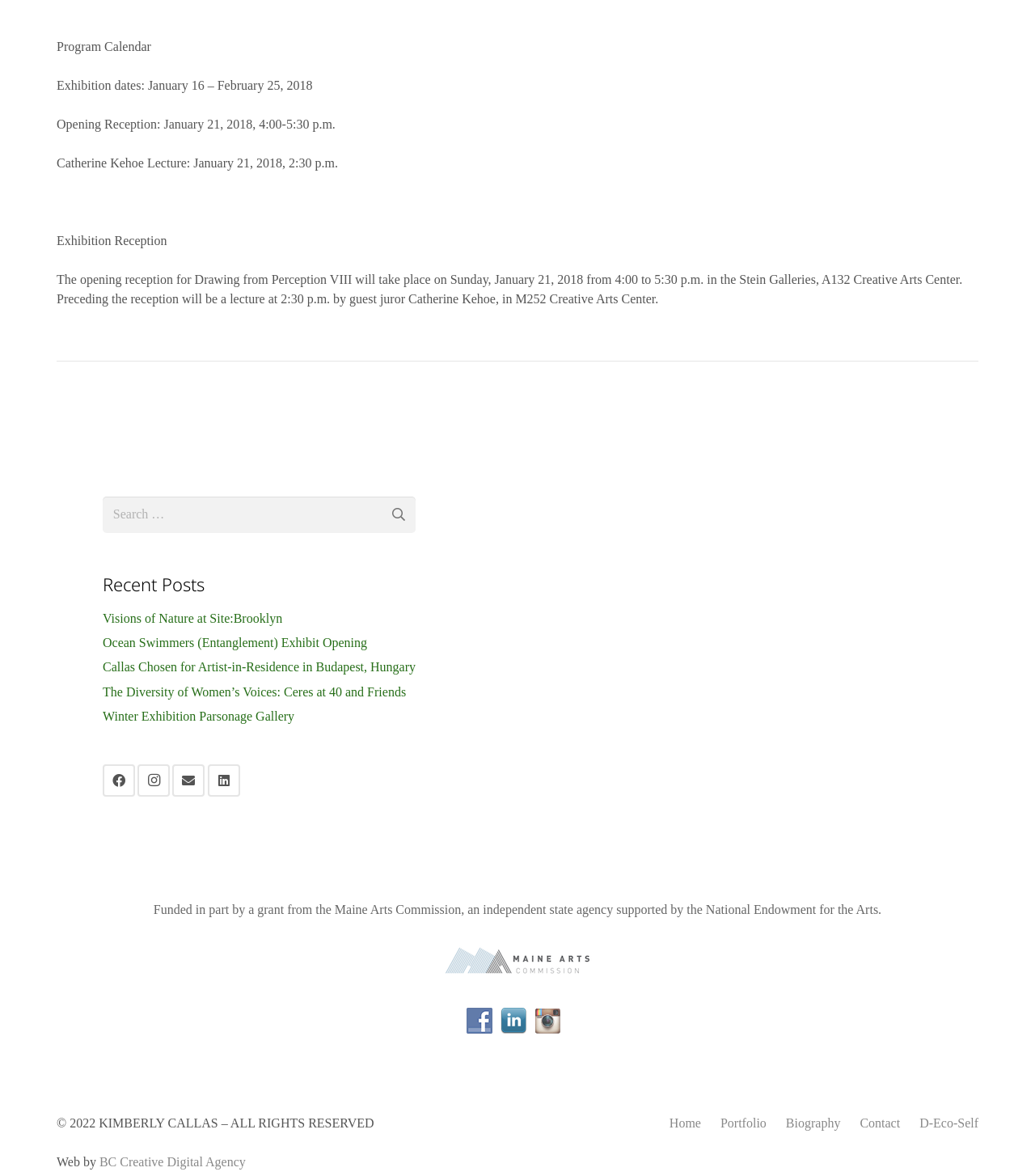Use a single word or phrase to answer the question:
What is the date of the opening reception?

January 21, 2018